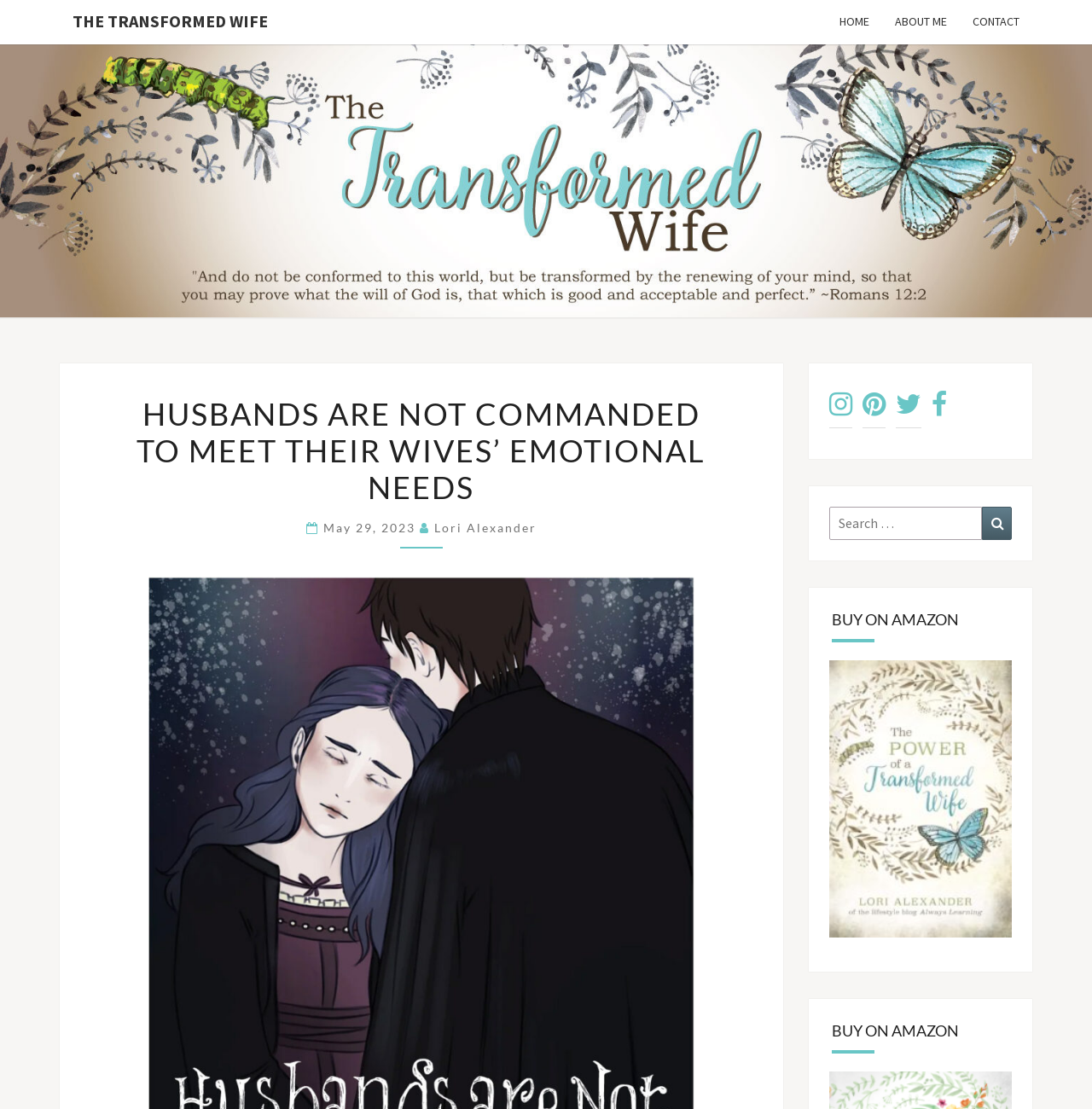Identify the bounding box of the UI element that matches this description: "Sitemap".

None